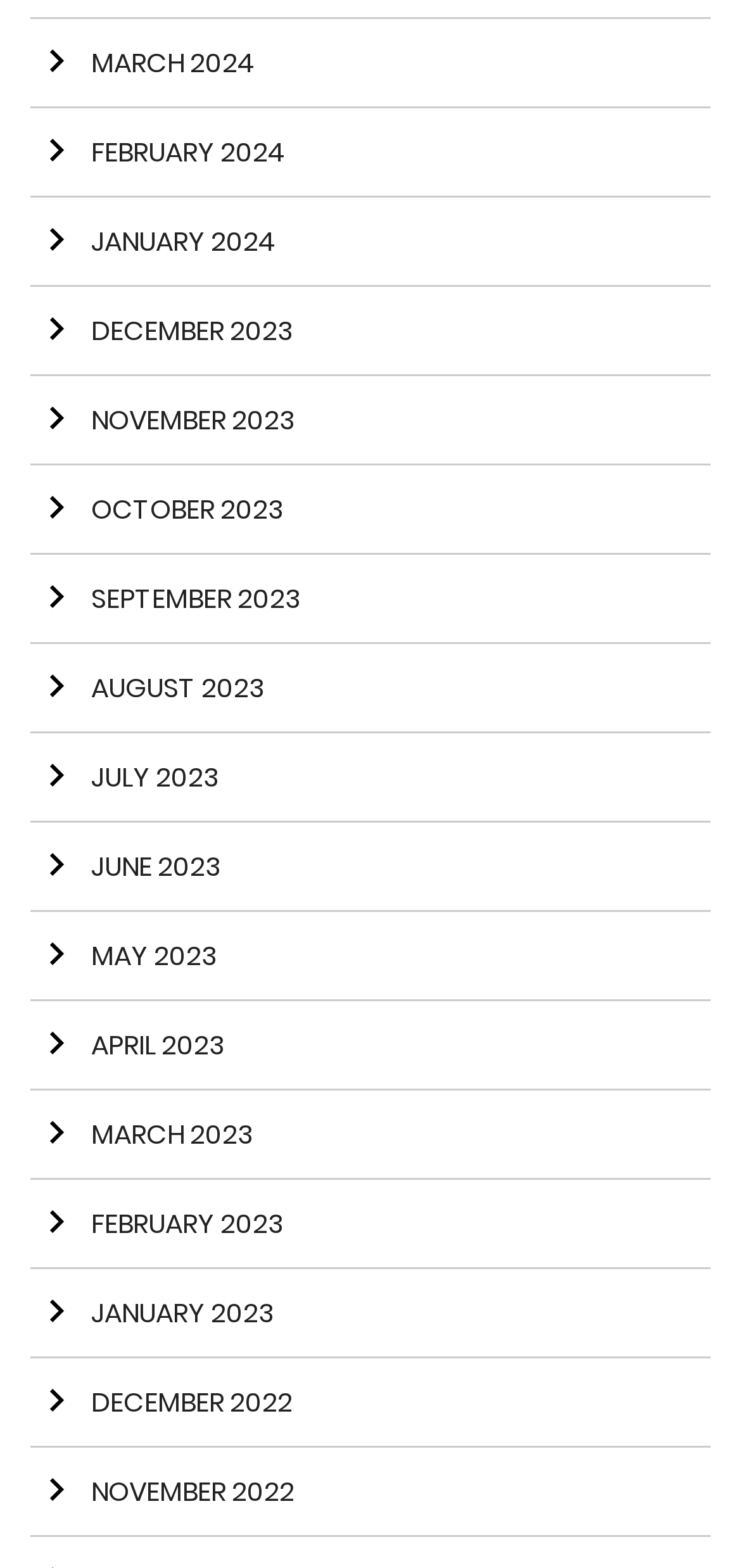Find the bounding box coordinates of the element you need to click on to perform this action: 'go to JANUARY 2024'. The coordinates should be represented by four float values between 0 and 1, in the format [left, top, right, bottom].

[0.041, 0.126, 0.959, 0.183]